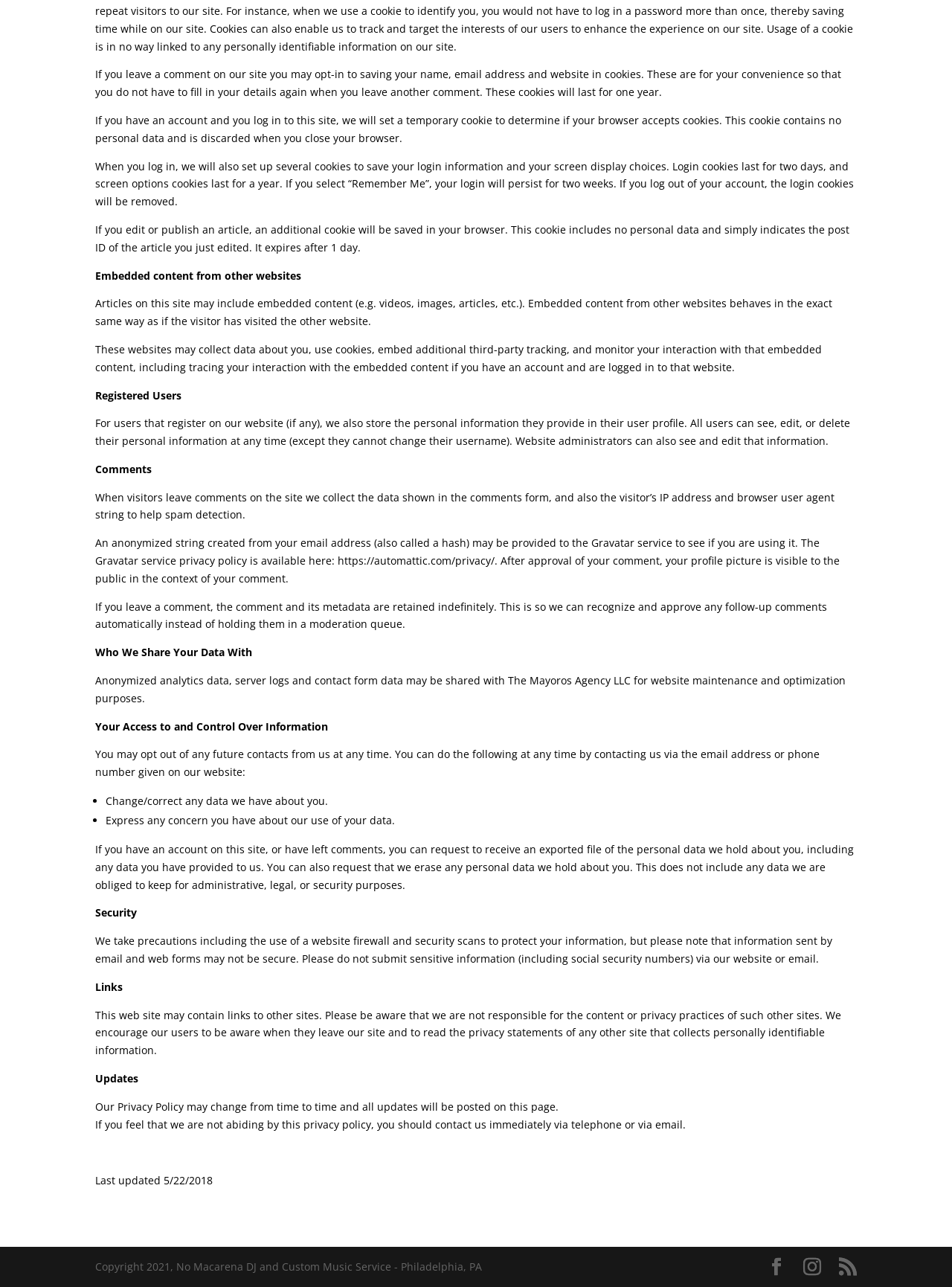Locate the bounding box of the UI element with the following description: "The Mayoros Agency LLC".

[0.534, 0.523, 0.662, 0.534]